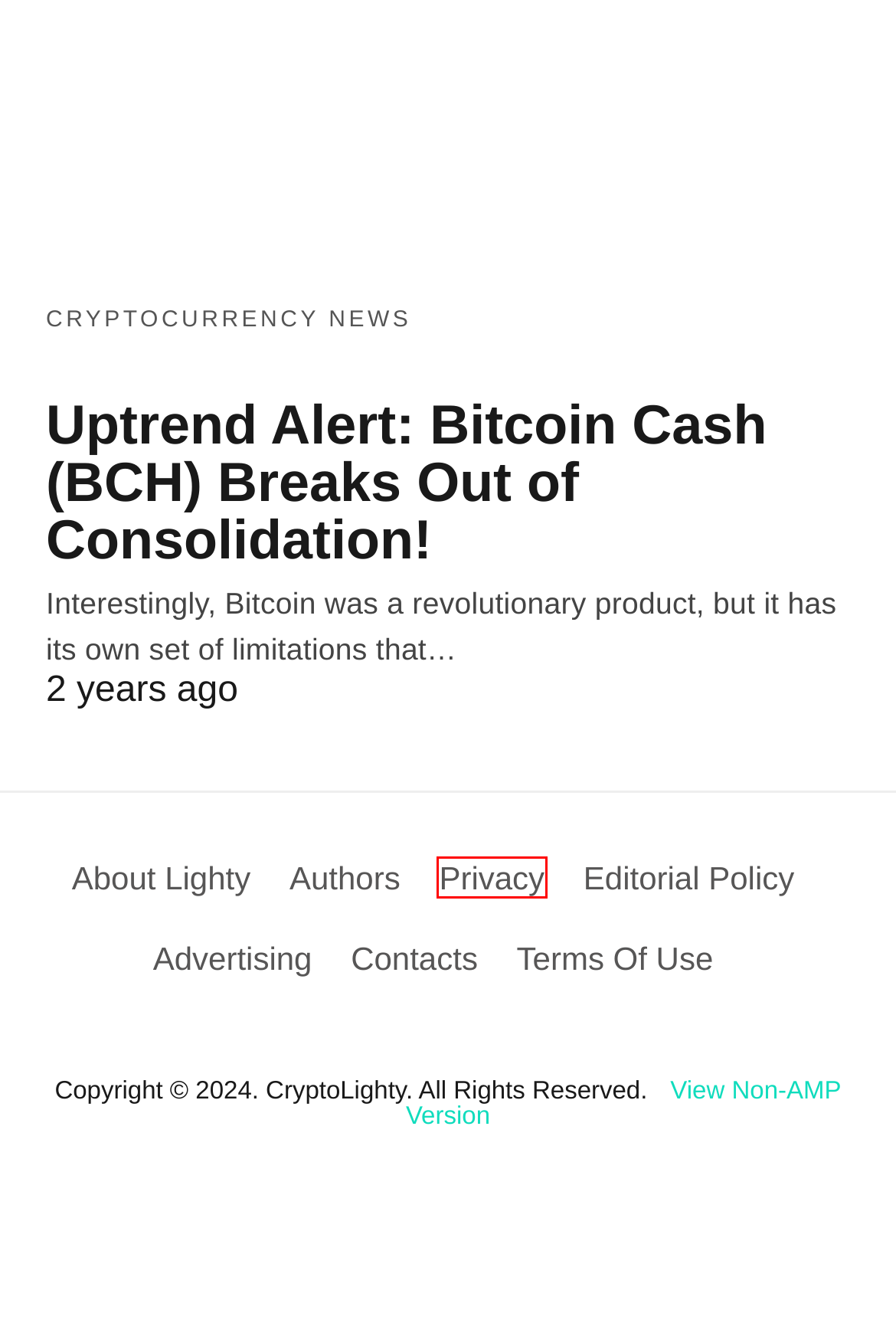You are given a webpage screenshot where a red bounding box highlights an element. Determine the most fitting webpage description for the new page that loads after clicking the element within the red bounding box. Here are the candidates:
A. Terms of Use | CryptoLighty
B. Breaking Down Ripple's Important Partnership What You Must Know
C. BOSAGORA and KoSAC Showcased a Collaborative Decision Making Platform
D. Advertise with Us - CryptoLighty
E. About Us - CryptoLighty
F. Privacy Policy - CryptoLighty
G. Editorial Policy | CryptoLighty
H. Our Team of Professionals - CryptoLighty

F